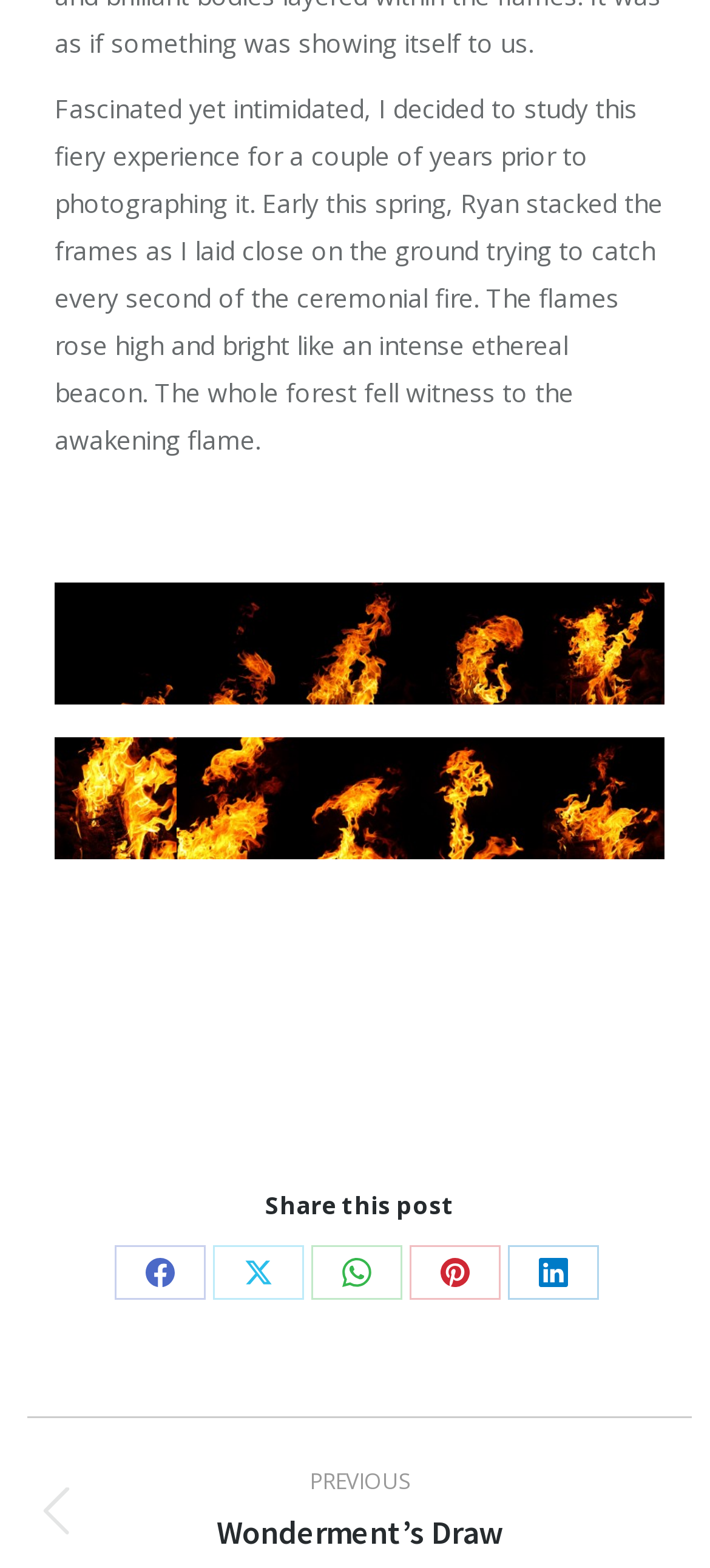Using details from the image, please answer the following question comprehensively:
What is the text above the fire photograph links?

I read the StaticText element with the ID 710, which is located above the fire photograph links, and it describes a ceremonial fire experience.